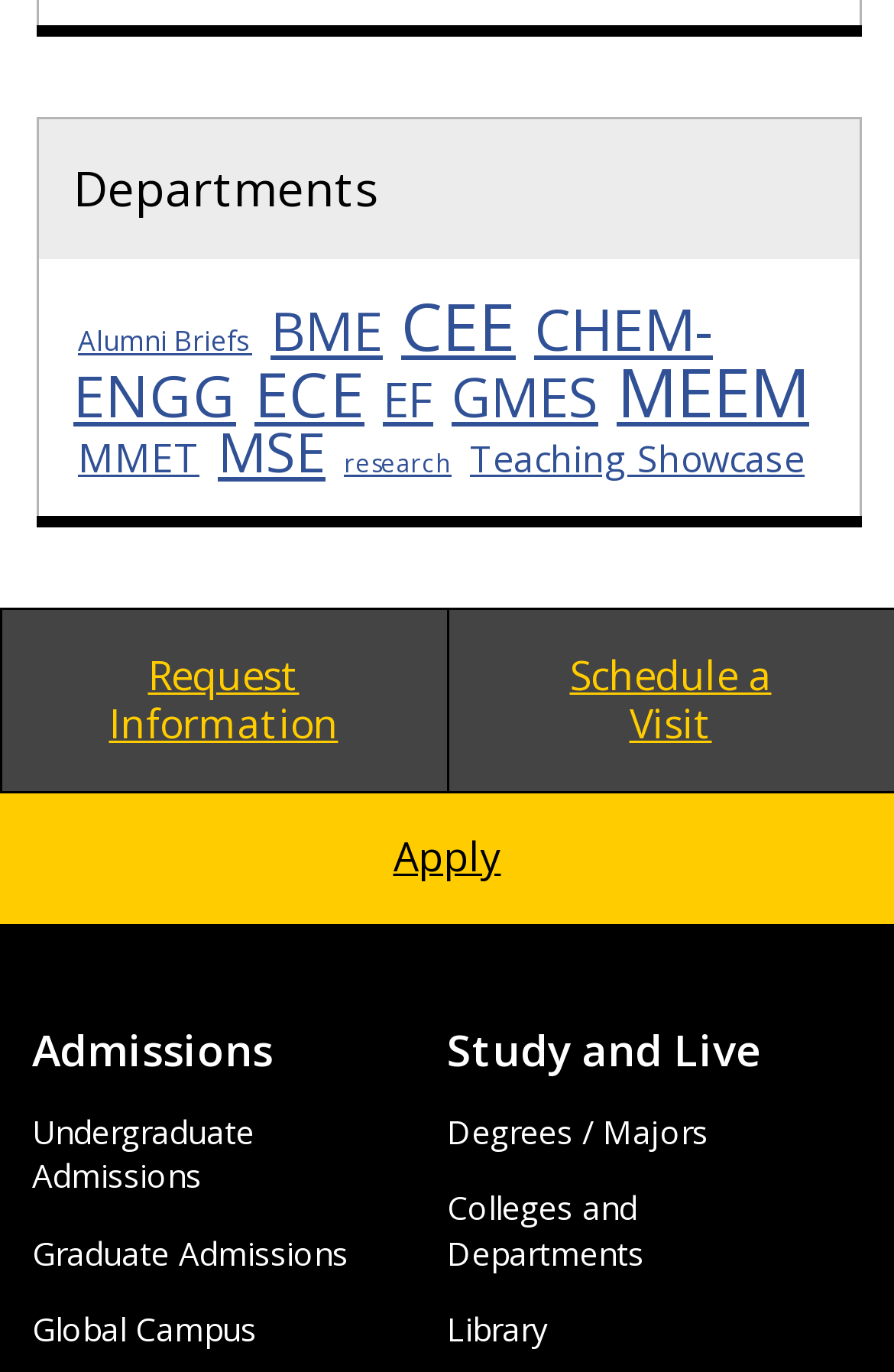What is the name of the department with the most items?
Look at the image and respond with a one-word or short-phrase answer.

MEEM